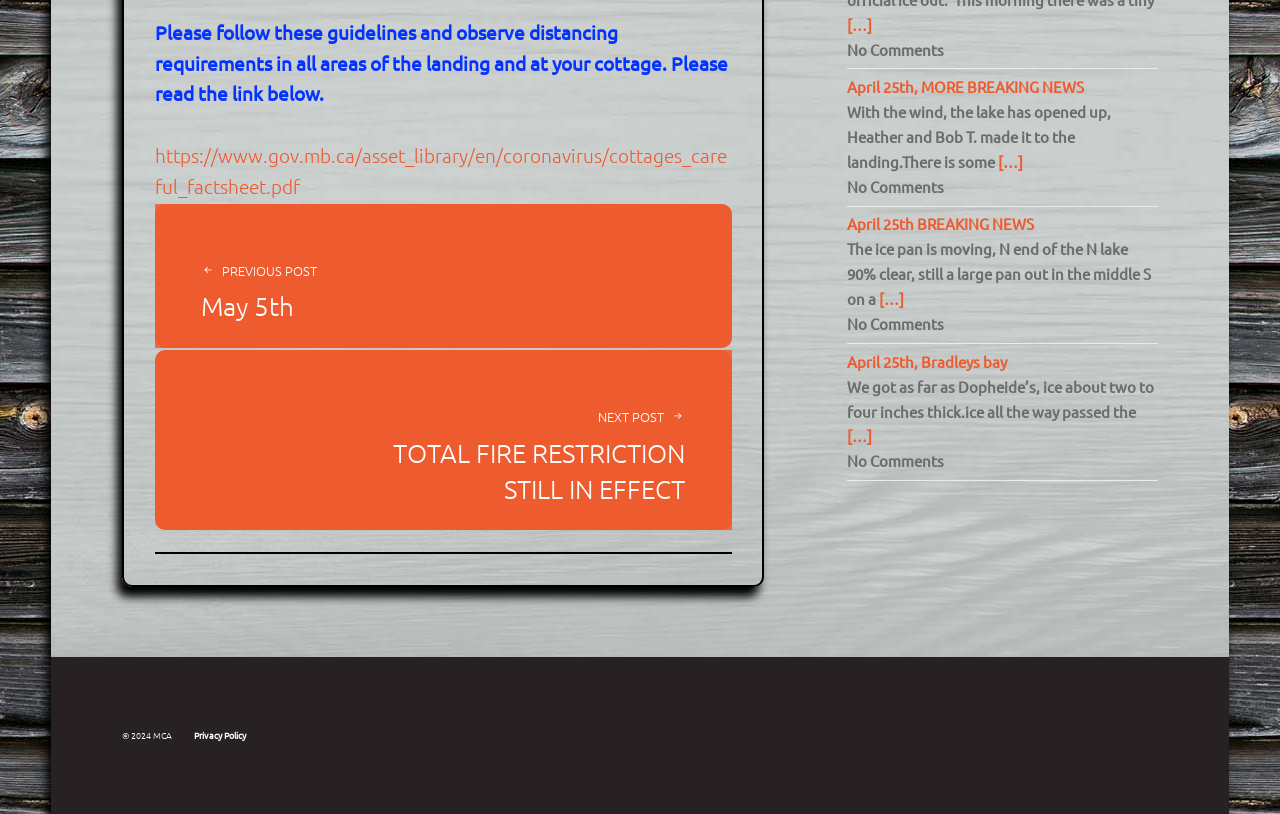Provide the bounding box coordinates for the UI element described in this sentence: "https://www.gov.mb.ca/asset_library/en/coronavirus/cottages_careful_factsheet.pdf". The coordinates should be four float values between 0 and 1, i.e., [left, top, right, bottom].

[0.121, 0.176, 0.568, 0.243]